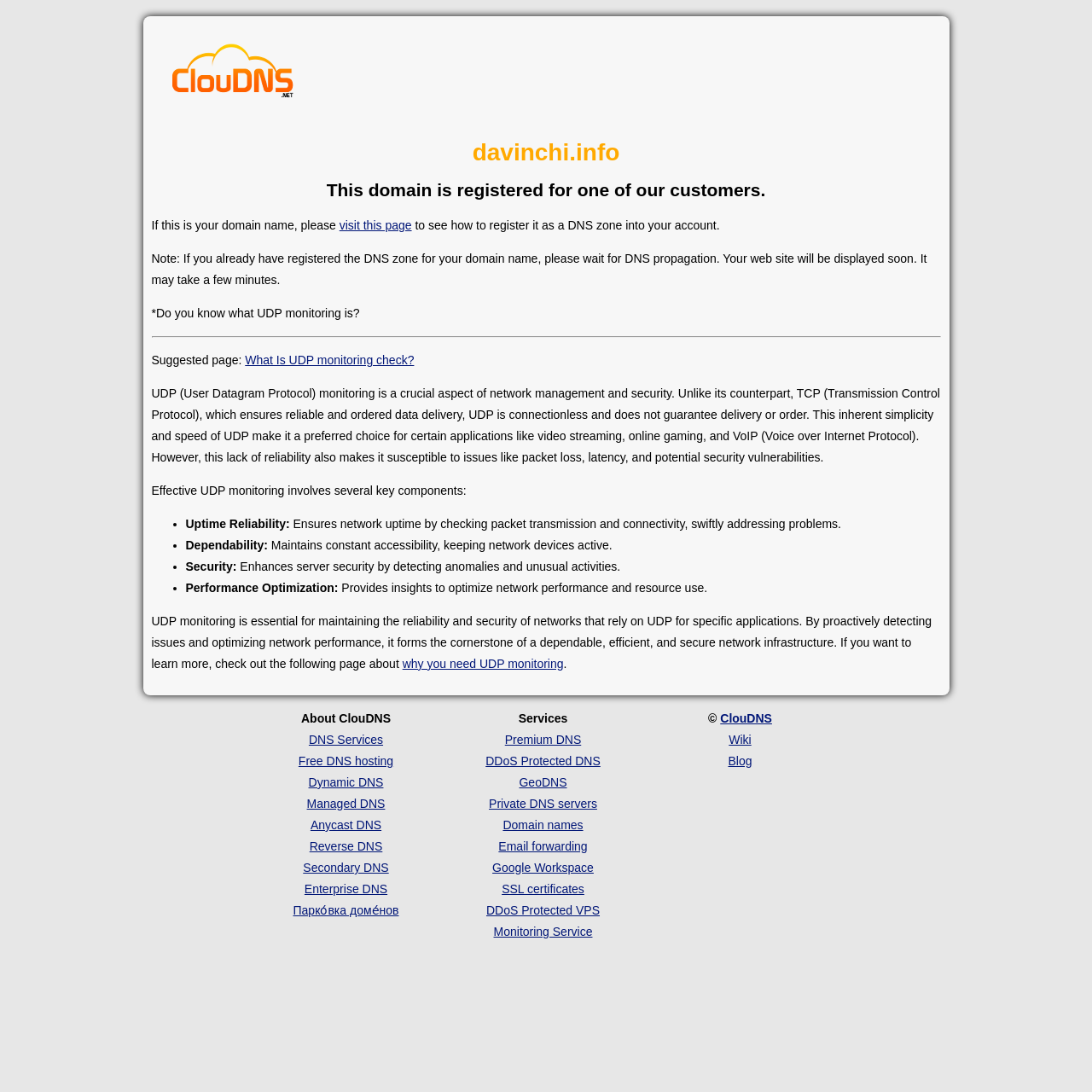Please find the bounding box coordinates of the element that you should click to achieve the following instruction: "go to DNS Services". The coordinates should be presented as four float numbers between 0 and 1: [left, top, right, bottom].

[0.283, 0.671, 0.351, 0.684]